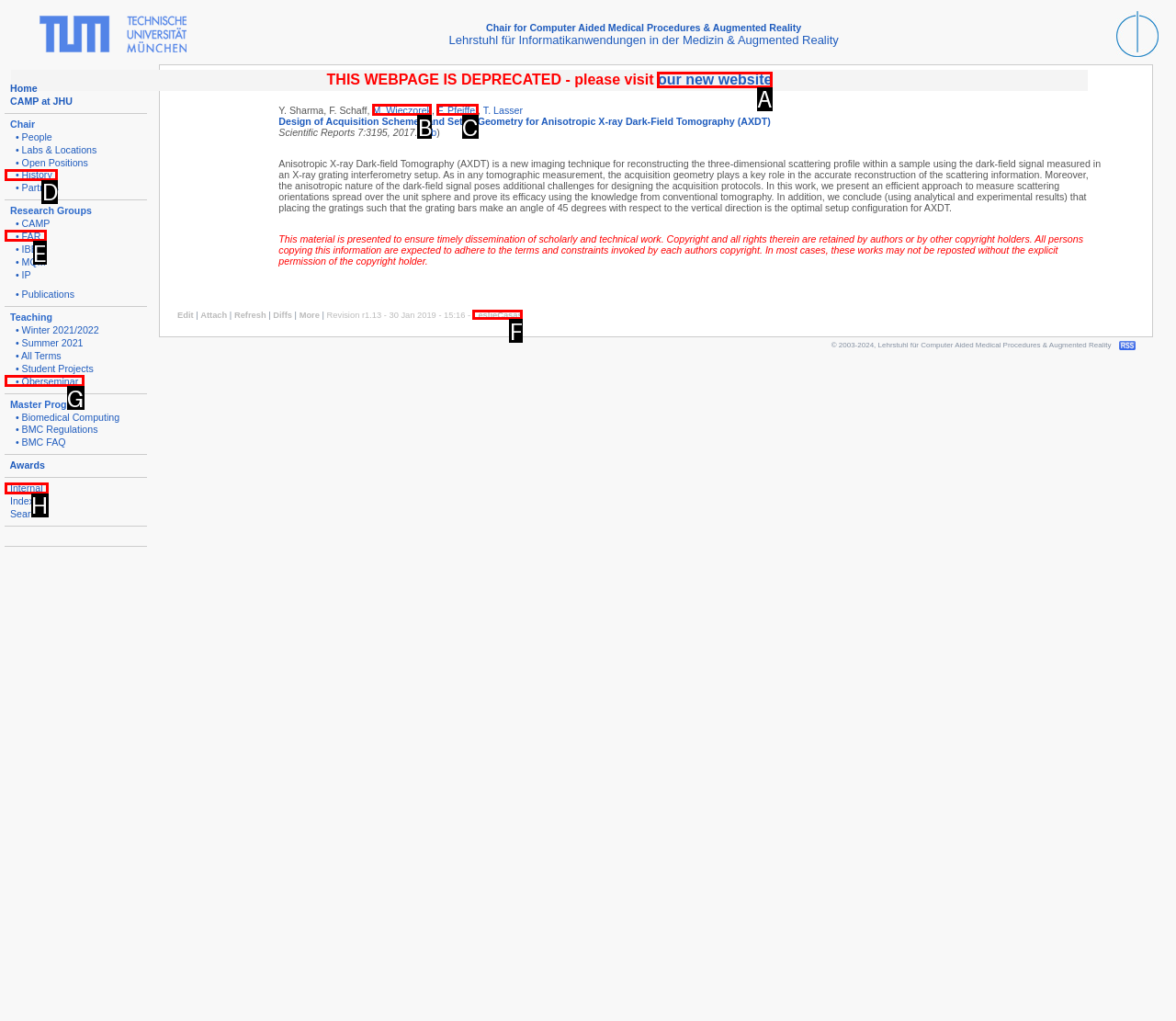Based on the description: F. Pfeiffer, select the HTML element that best fits. Reply with the letter of the correct choice from the options given.

C